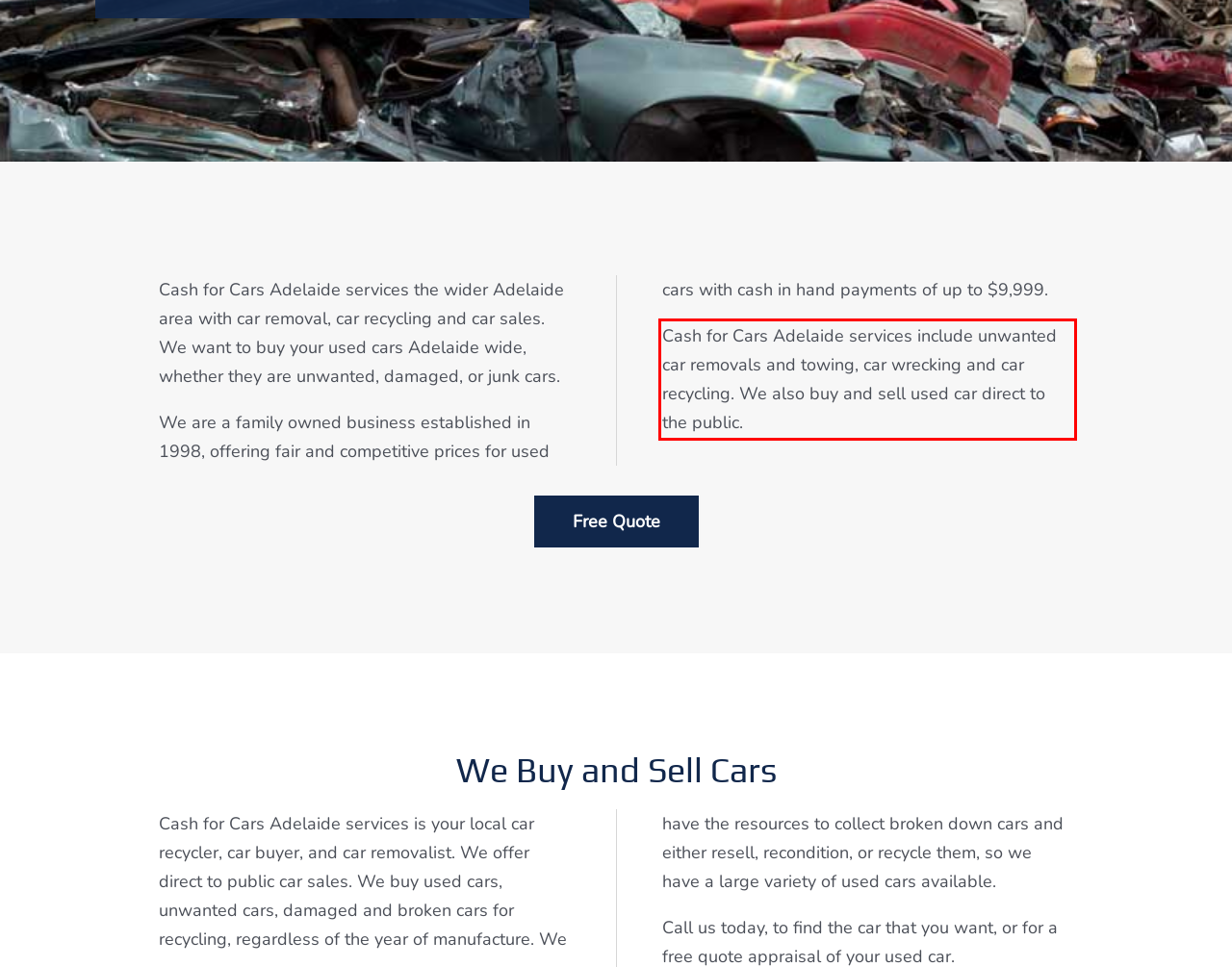Please look at the webpage screenshot and extract the text enclosed by the red bounding box.

Cash for Cars Adelaide services include unwanted car removals and towing, car wrecking and car recycling. We also buy and sell used car direct to the public.